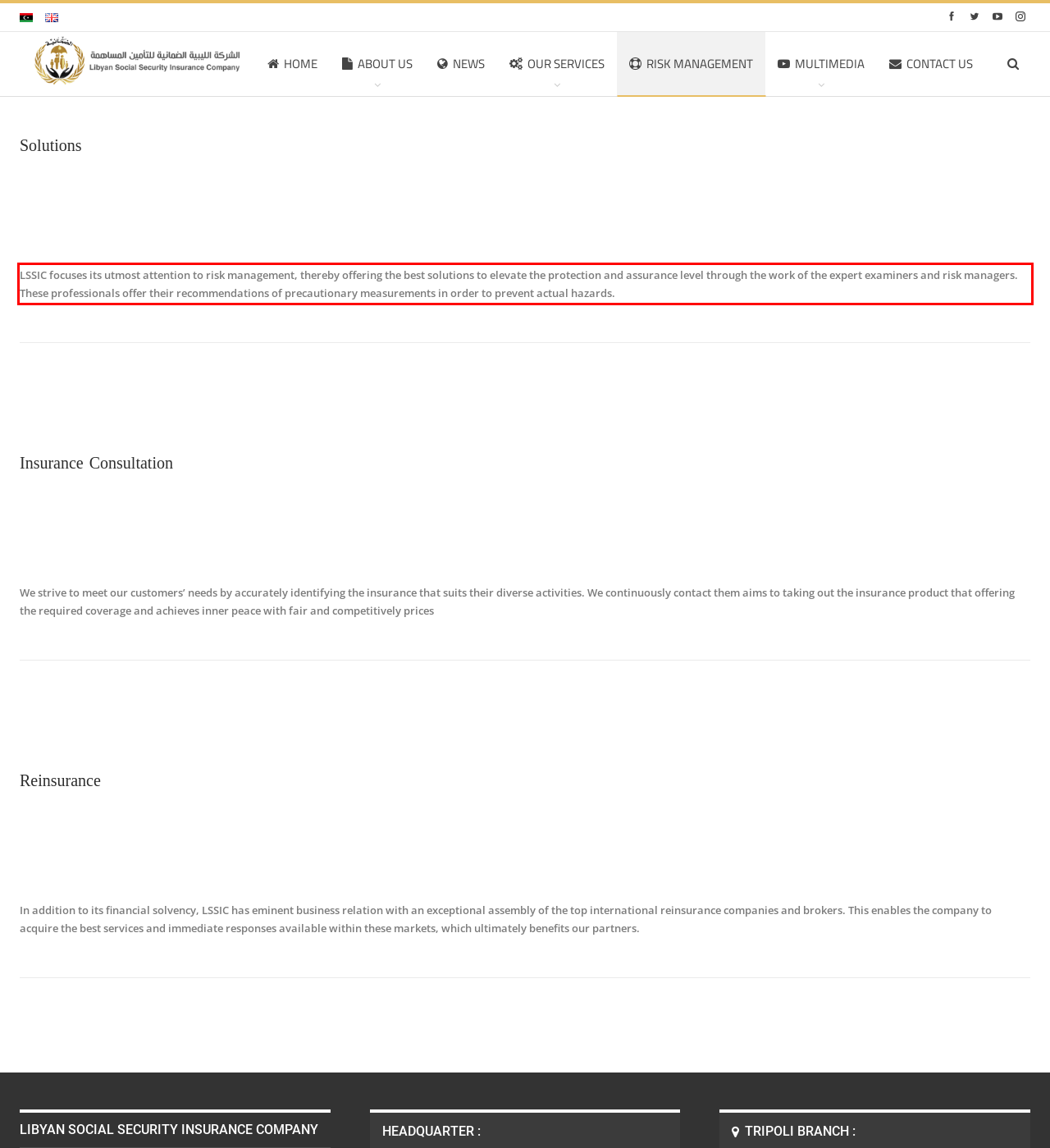Identify the text inside the red bounding box on the provided webpage screenshot by performing OCR.

LSSIC focuses its utmost attention to risk management, thereby offering the best solutions to elevate the protection and assurance level through the work of the expert examiners and risk managers. These professionals offer their recommendations of precautionary measurements in order to prevent actual hazards.